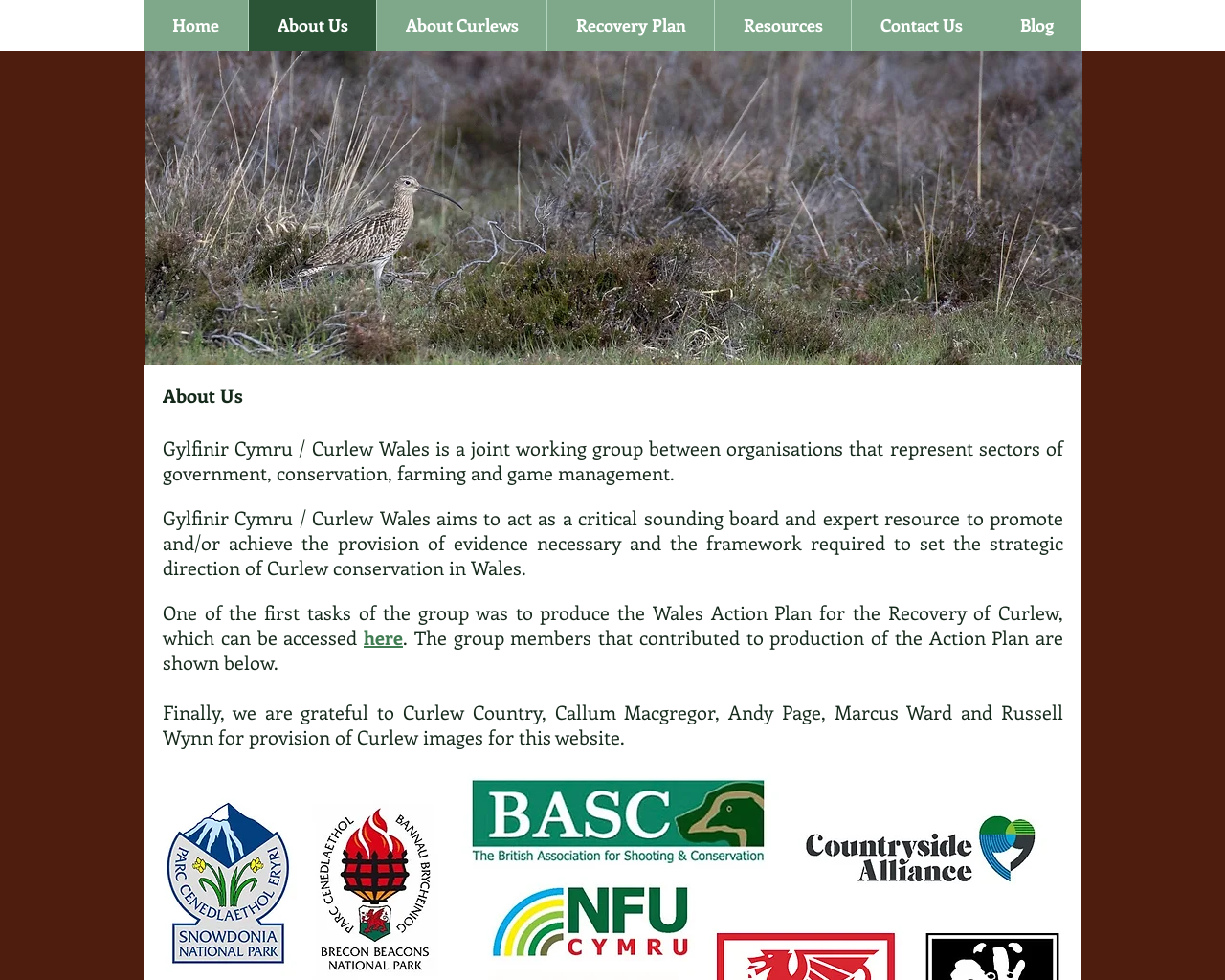Locate the bounding box of the UI element defined by this description: "Popular". The coordinates should be given as four float numbers between 0 and 1, formatted as [left, top, right, bottom].

None